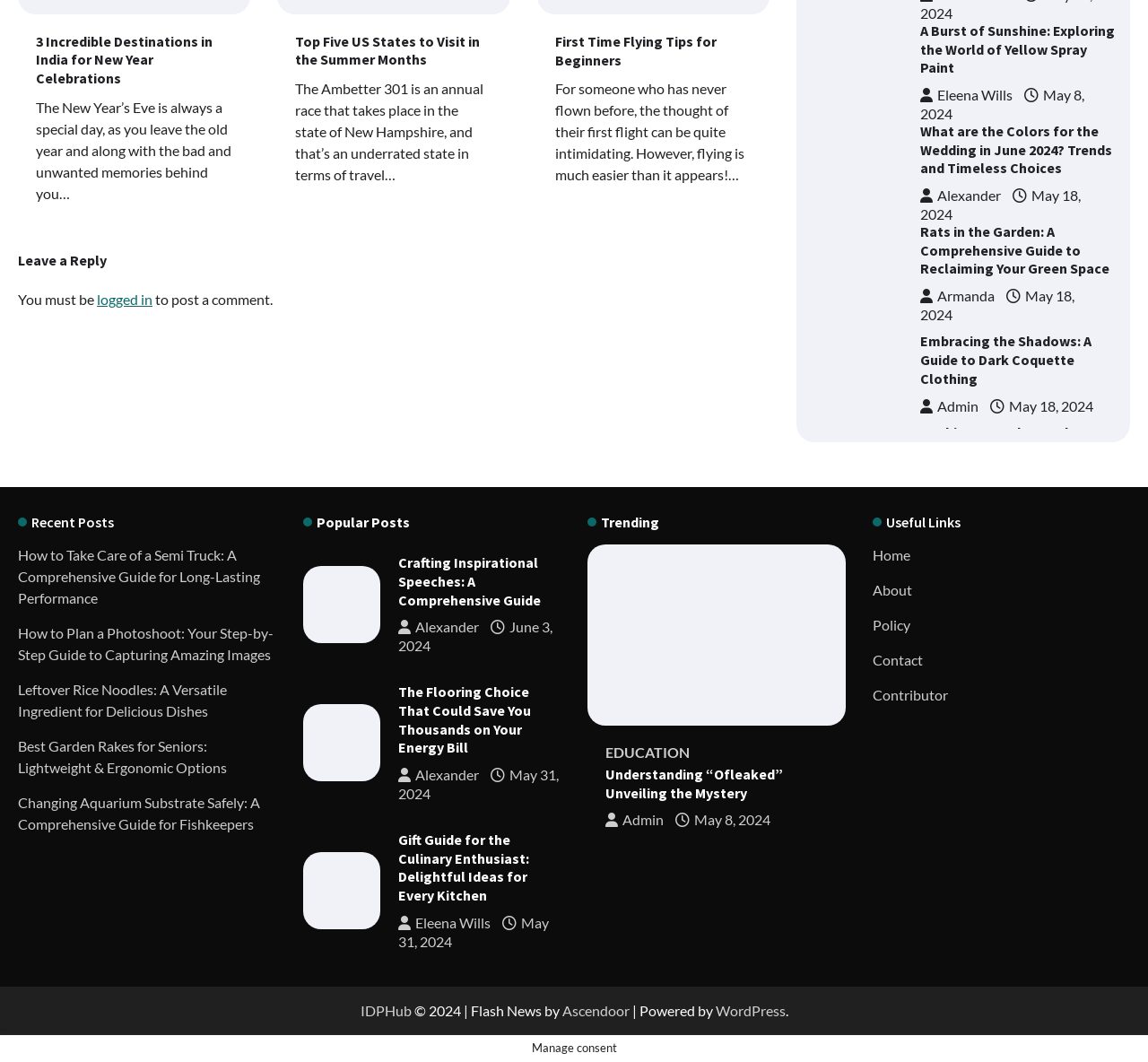Identify the bounding box coordinates of the region I need to click to complete this instruction: "Click on '3 Incredible Destinations in India for New Year Celebrations'".

[0.031, 0.03, 0.185, 0.082]